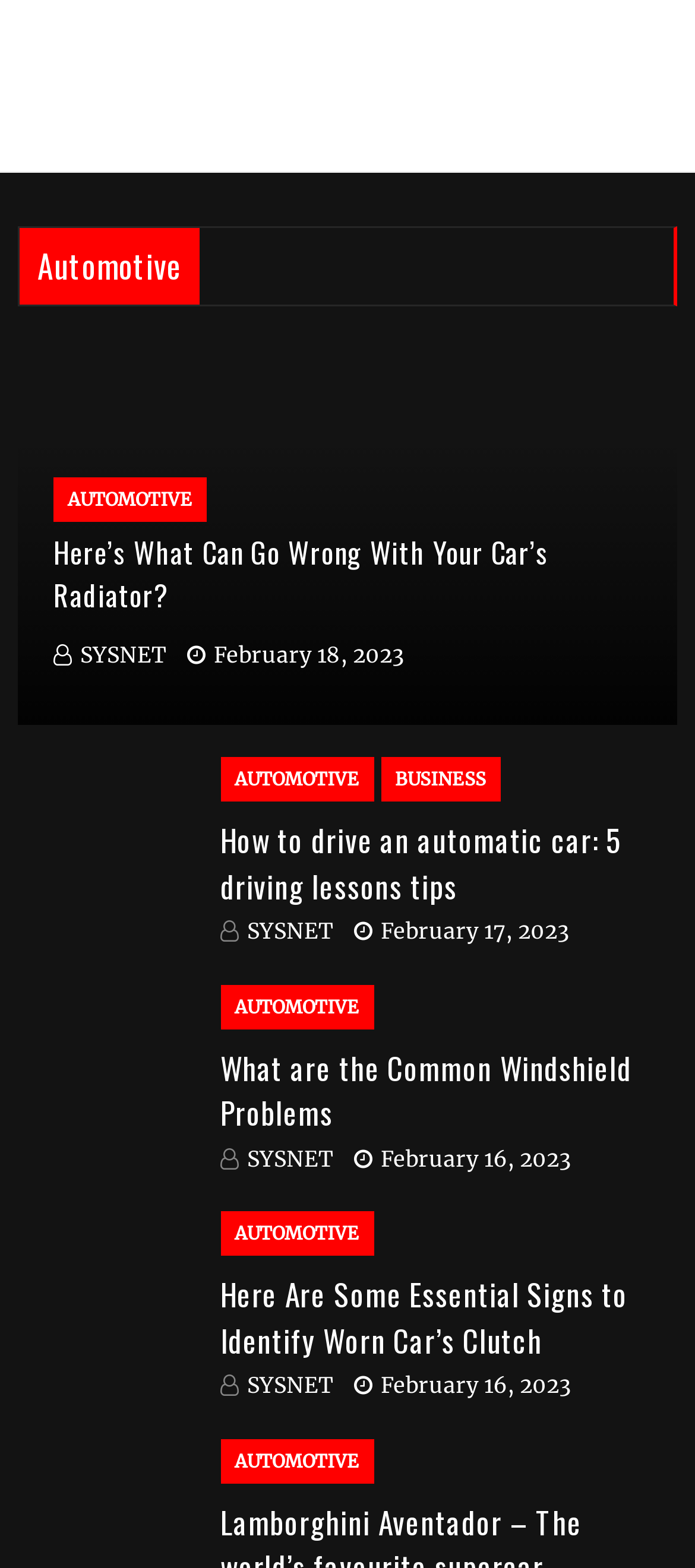Could you locate the bounding box coordinates for the section that should be clicked to accomplish this task: "Click on 'AUTOMOTIVE'".

[0.077, 0.304, 0.297, 0.333]